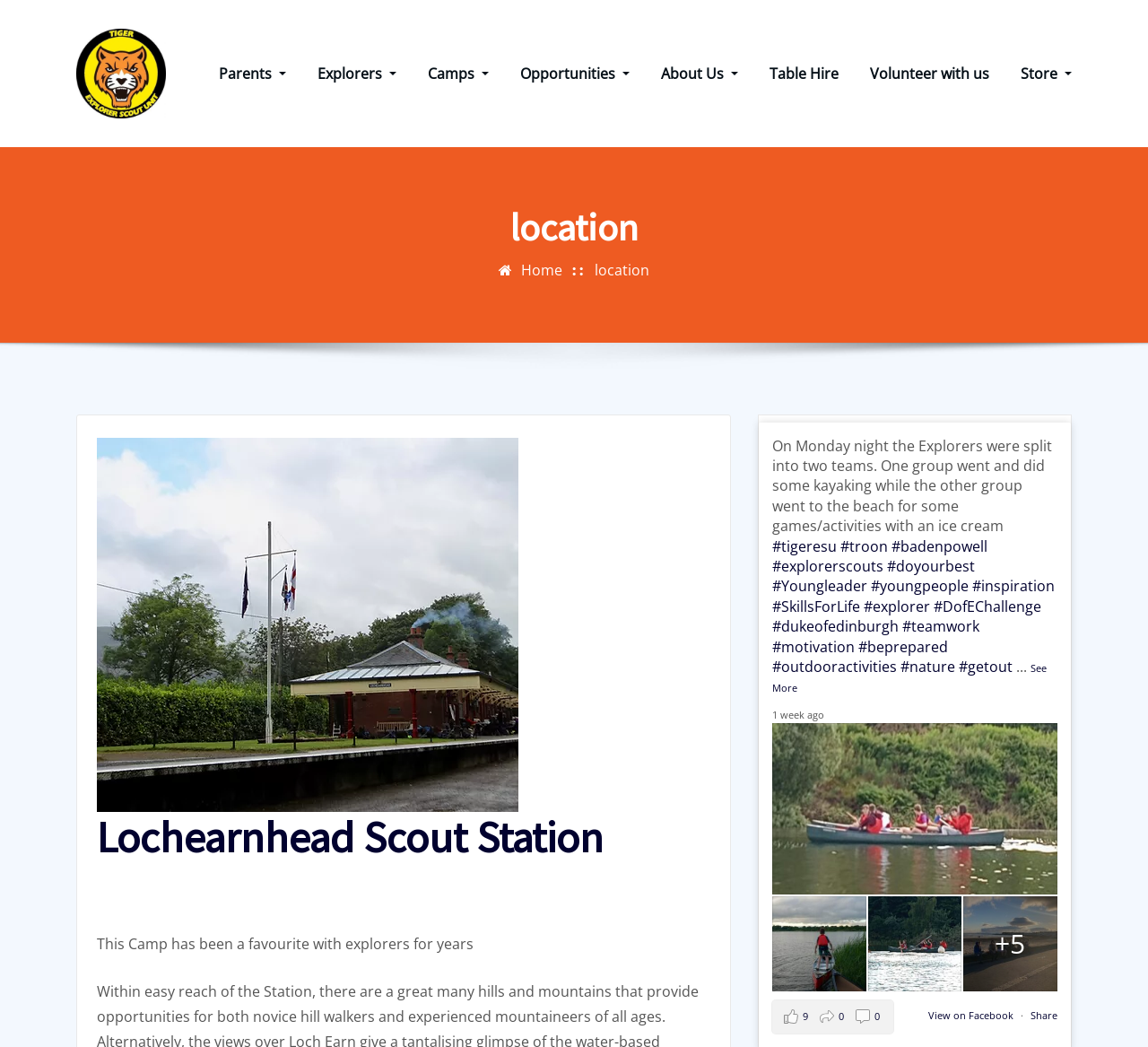Provide a thorough description of the webpage's content and layout.

This webpage appears to be a scouting organization's website, specifically the Lochearnhead Scout Station. At the top left, there is a logo and a link to "Tiger ESU". Next to it, there are several links to different sections of the website, including "Parents", "Explorers", "Camps", "Opportunities", "About Us", "Table Hire", "Volunteer with us", and "Store". 

Below these links, there is a heading that reads "location" and a link to "Home" and "location" on the same line. Underneath, there is a heading that reads "Lochearnhead Scout Station" followed by a brief description of the camp, stating that it has been a favorite among explorers for years and offers opportunities for hill walking and mountaineering.

Further down, there is a section that appears to be a news article or a post, describing an event where explorers were split into two teams, one going kayaking and the other playing games on the beach. This section includes several links to hashtags, such as #tigeresu, #troon, #badenpowell, and others.

At the bottom of the page, there are links to "See More", "1 week ago", and "+5", suggesting that this is a social media post or a news feed. There are also links to "View on Facebook", "Share", and "View Comments" with the number of likes, shares, and comments.